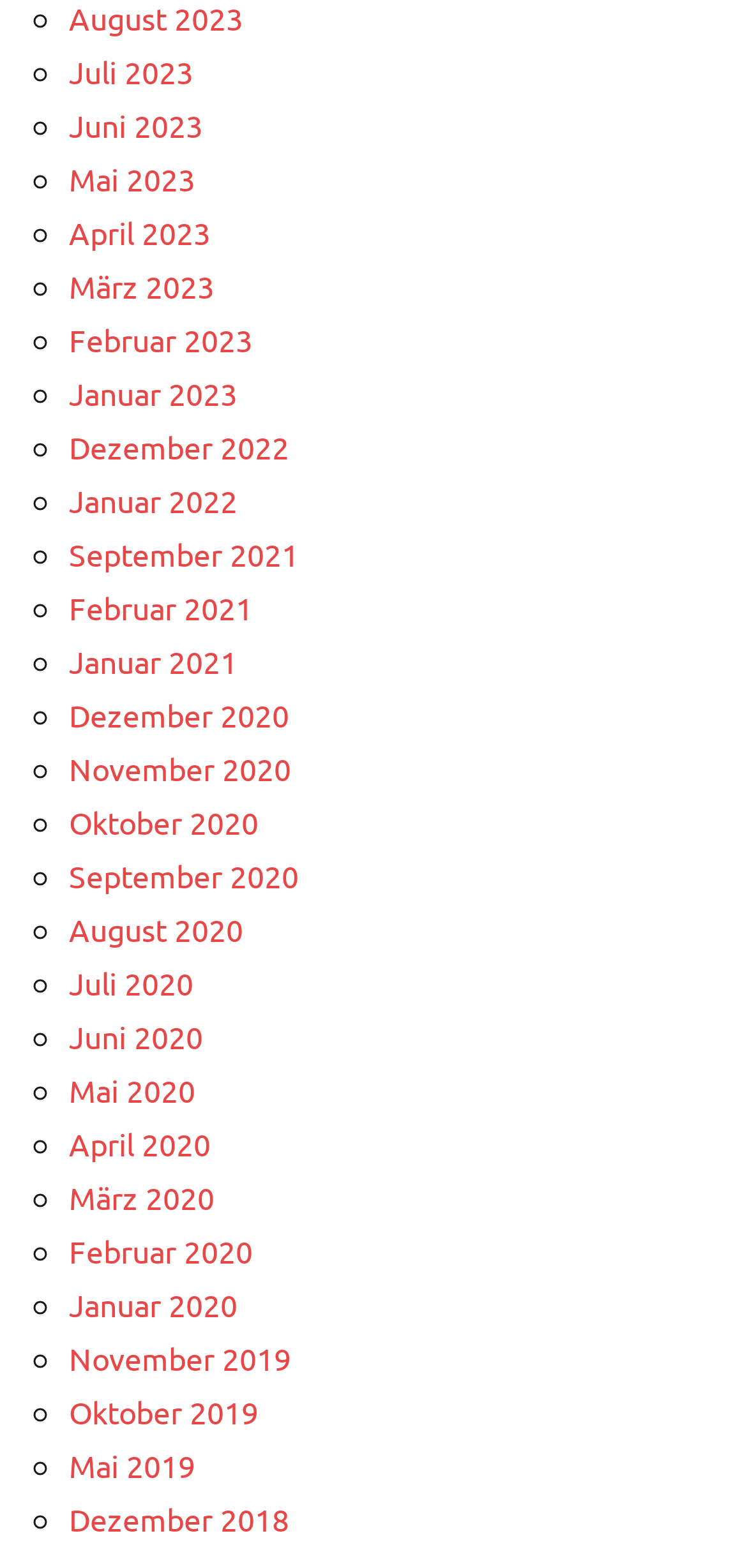Please identify the bounding box coordinates of the area that needs to be clicked to fulfill the following instruction: "View January 2021."

[0.092, 0.408, 0.318, 0.433]